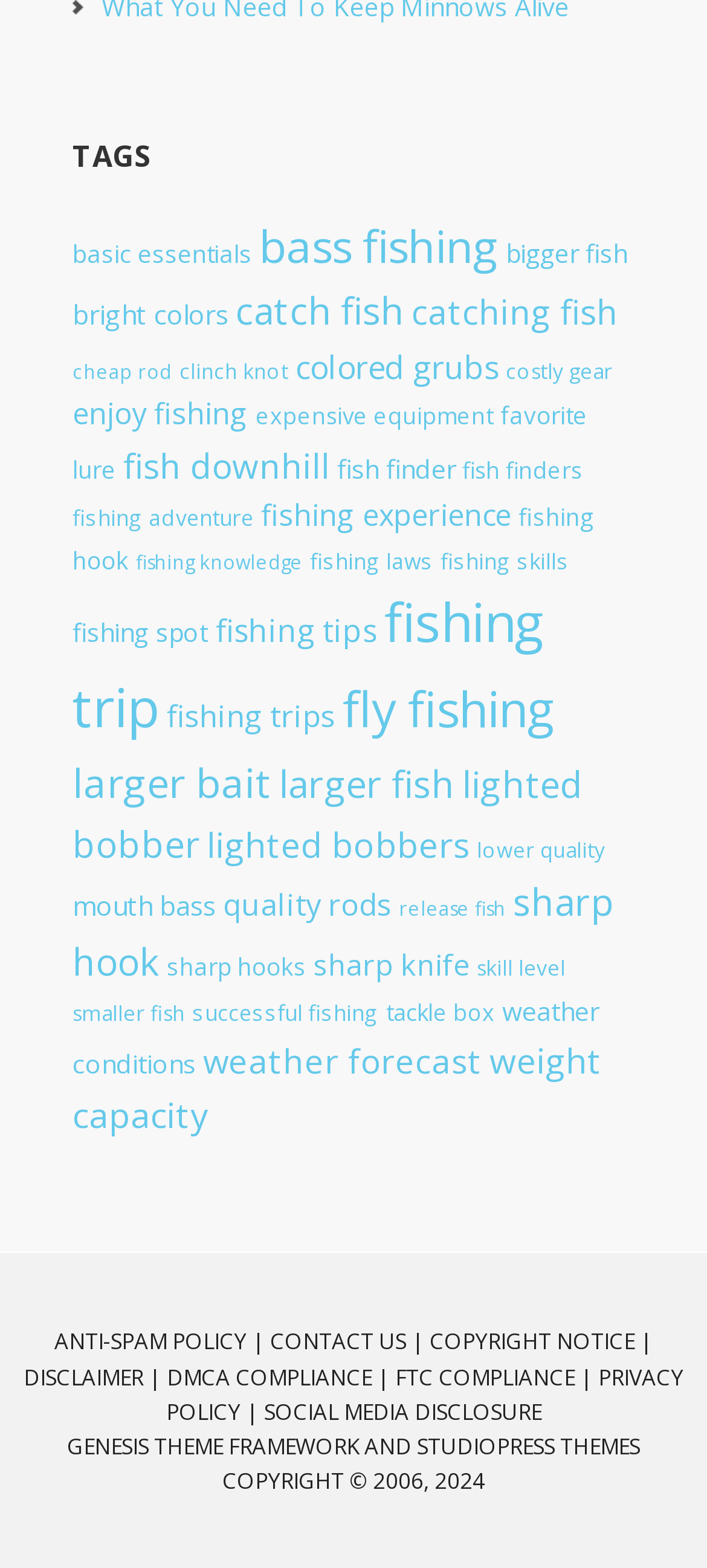Identify the bounding box coordinates for the region to click in order to carry out this instruction: "view 'fishing trip'". Provide the coordinates using four float numbers between 0 and 1, formatted as [left, top, right, bottom].

[0.103, 0.374, 0.772, 0.474]